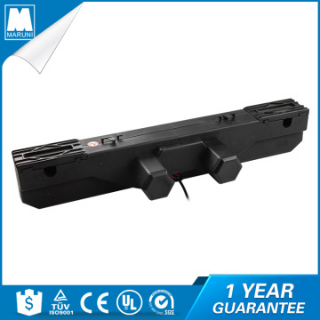Answer the following query concisely with a single word or phrase:
How many mounting brackets does the actuator have?

dual